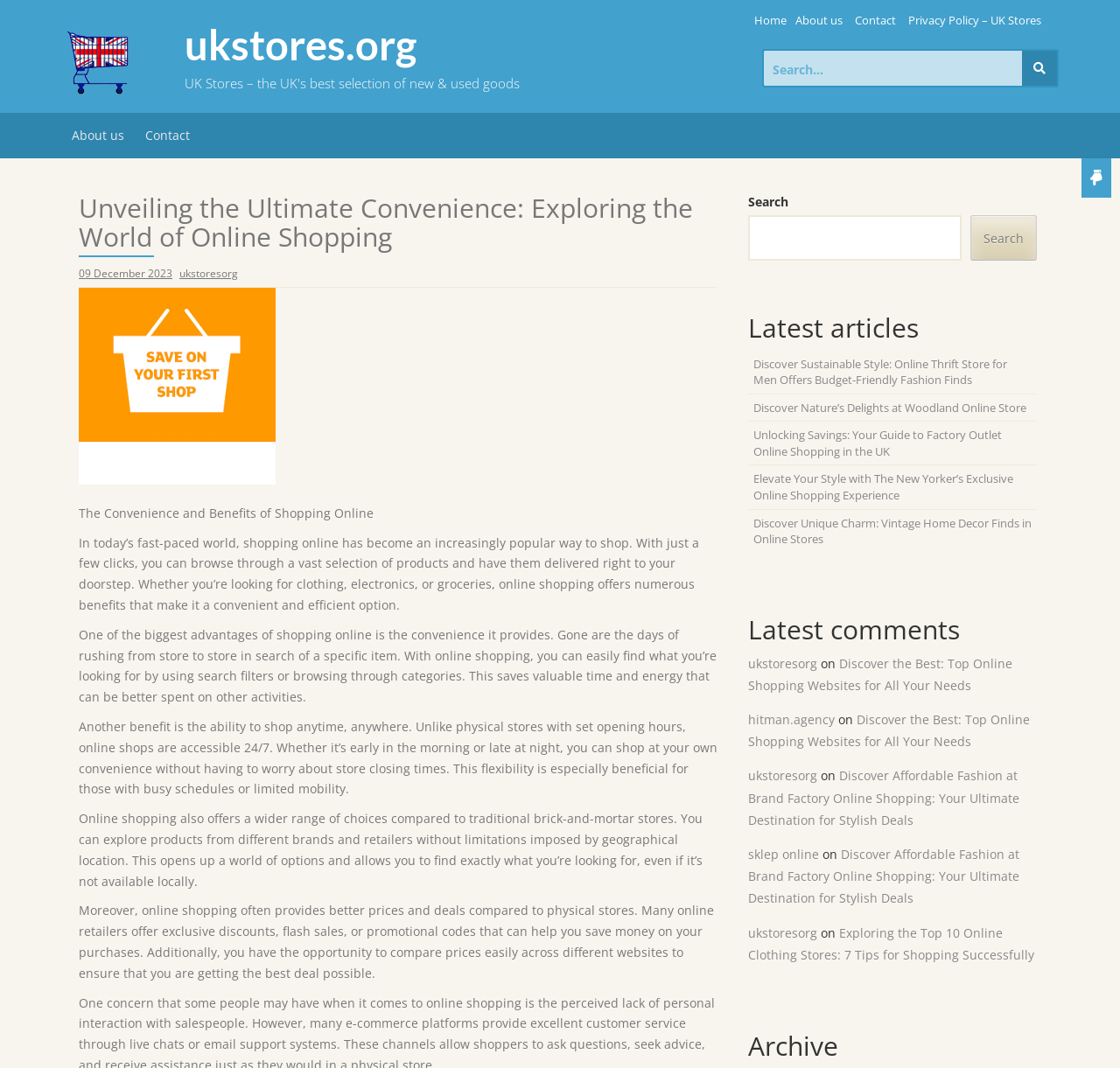Could you locate the bounding box coordinates for the section that should be clicked to accomplish this task: "Click on the 'Home' link".

[0.67, 0.005, 0.706, 0.033]